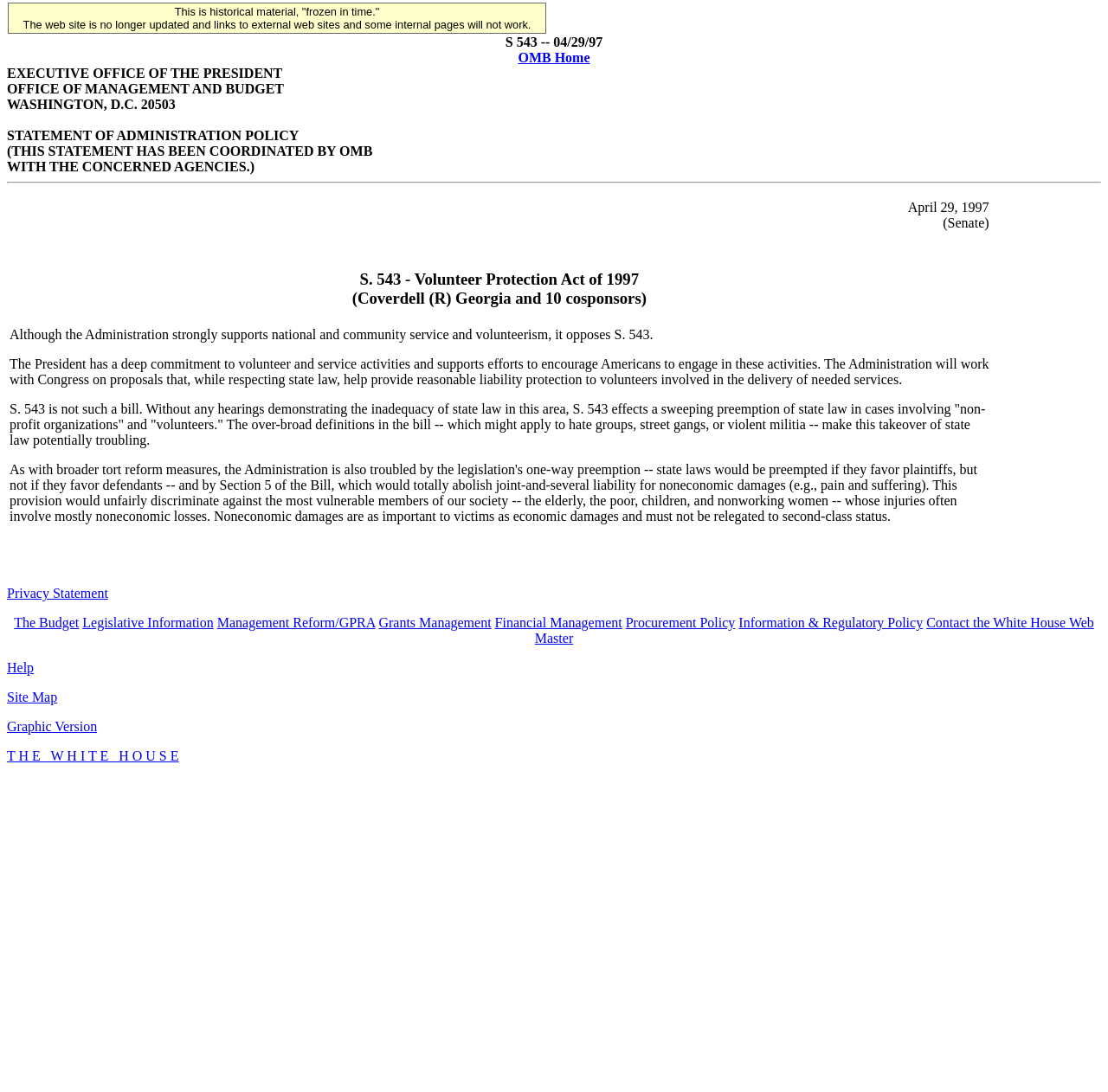What is the date of the statement?
Using the image, provide a detailed and thorough answer to the question.

The date of the statement can be found in the table cell with the text 'April 29, 1997 (Senate)'. This date is likely the date when the statement was made or issued.